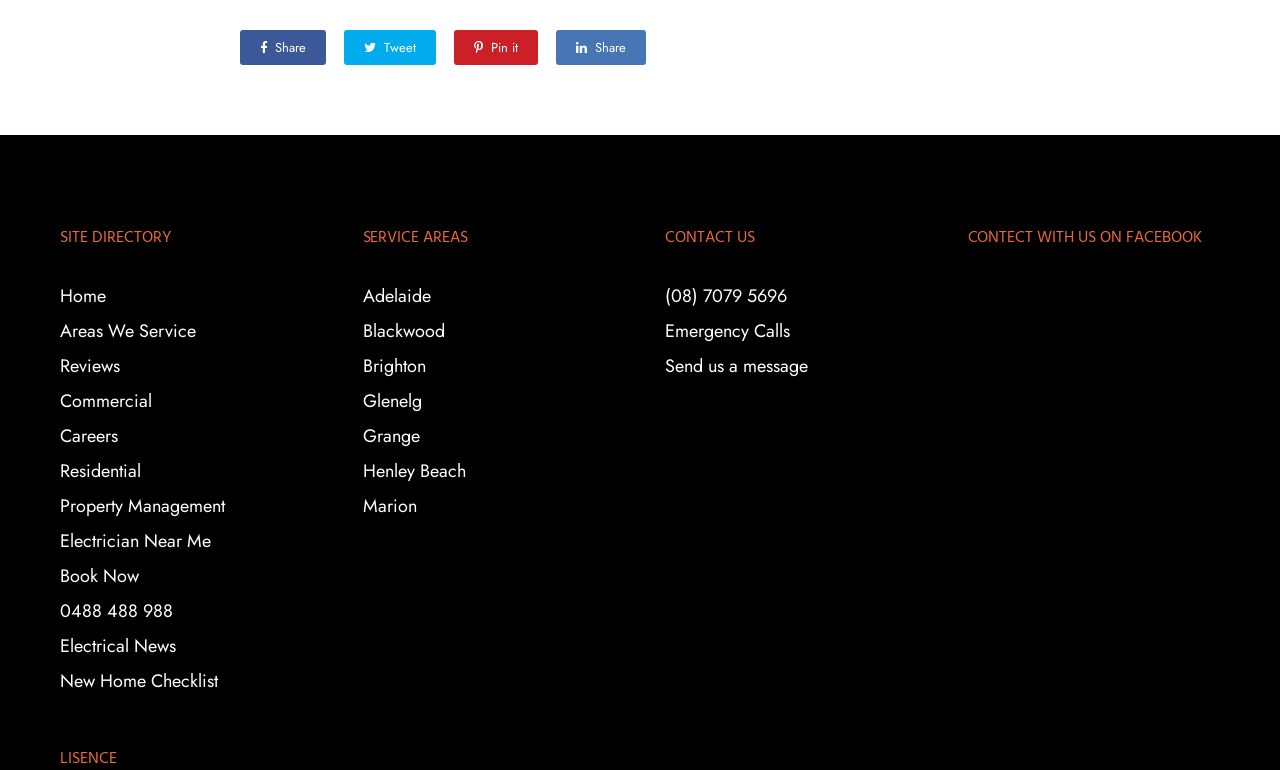Show the bounding box coordinates of the element that should be clicked to complete the task: "View reviews".

[0.047, 0.458, 0.094, 0.492]